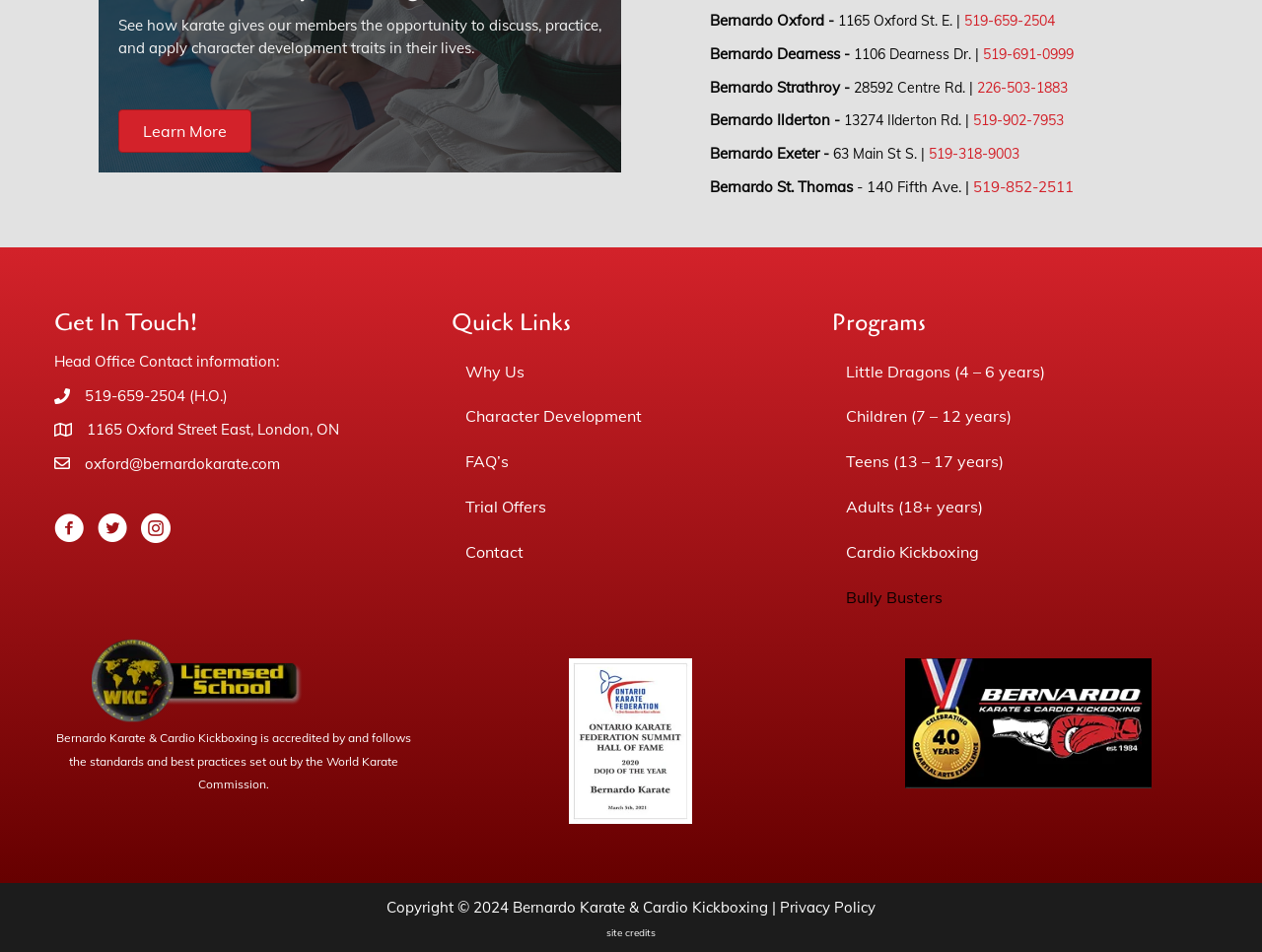Based on the image, please elaborate on the answer to the following question:
How many locations does Bernardo Karate have?

I counted the number of locations listed on the webpage, which are Oxford St. E., Dearness Dr., Strathroy, Ilderton Rd., Exeter, and St. Thomas.